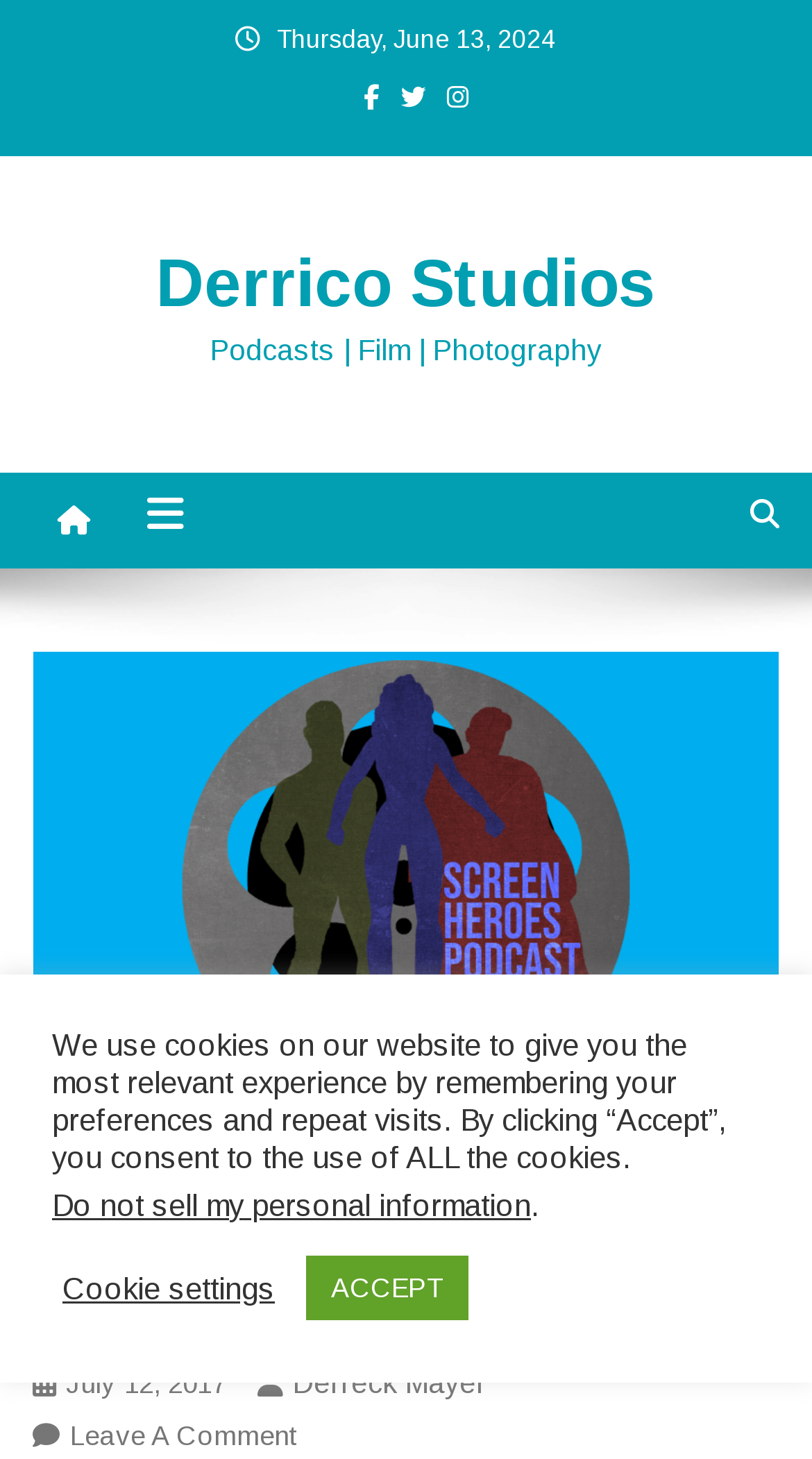Please specify the bounding box coordinates of the clickable region necessary for completing the following instruction: "Click the podcast link". The coordinates must consist of four float numbers between 0 and 1, i.e., [left, top, right, bottom].

[0.04, 0.885, 0.219, 0.918]